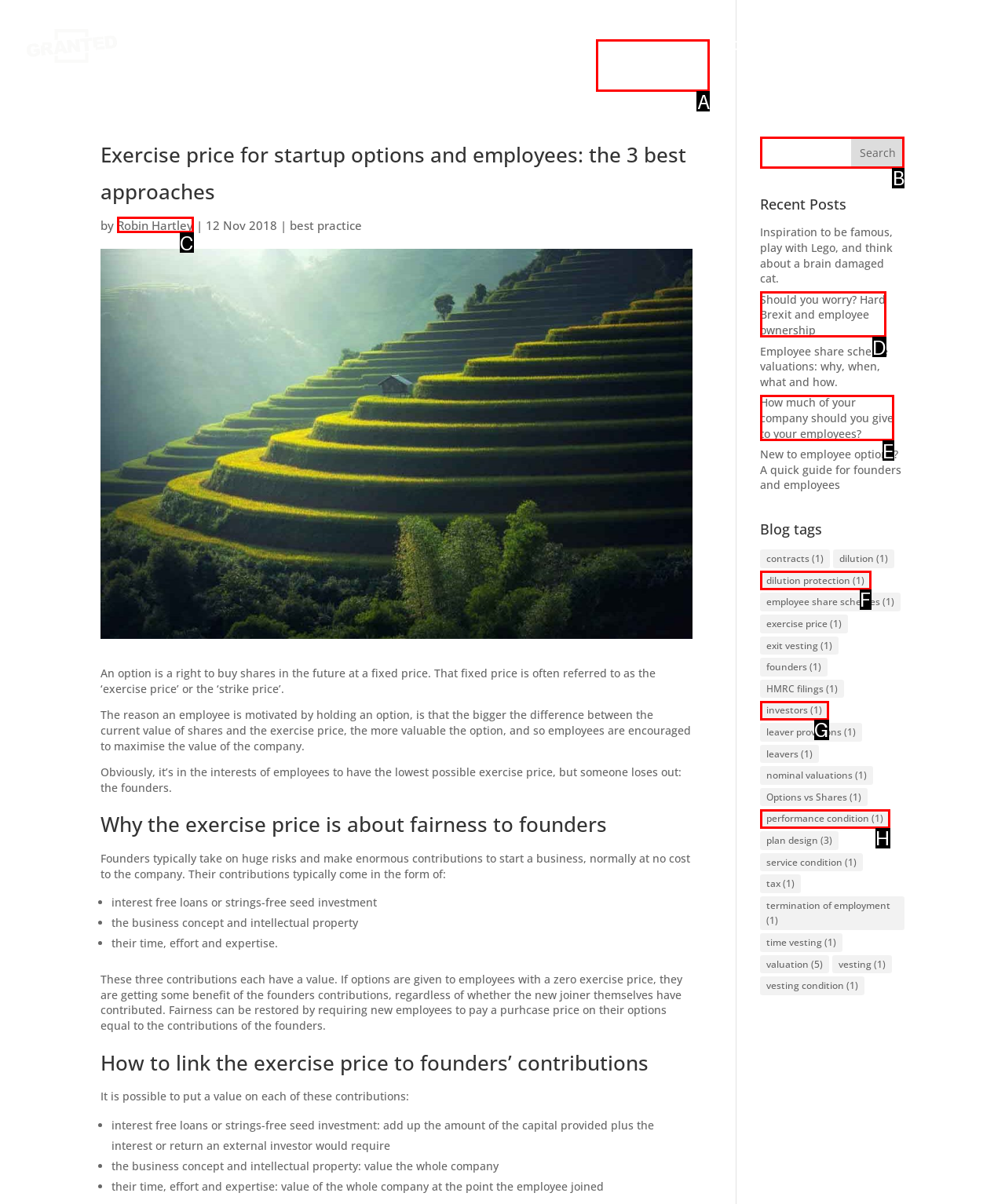Tell me which one HTML element I should click to complete this task: Click on the 'More Information' link Answer with the option's letter from the given choices directly.

A